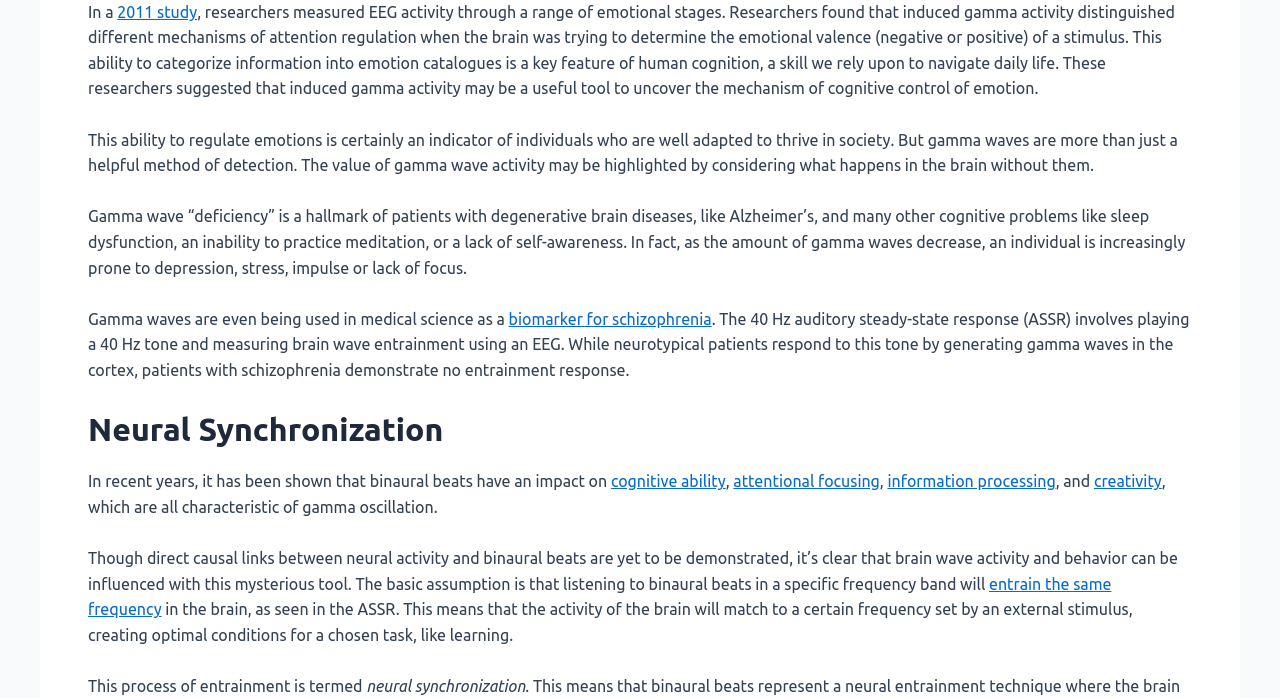What is the effect of binaural beats on cognitive ability?
Please provide a comprehensive answer based on the details in the screenshot.

According to the webpage, binaural beats have an impact on cognitive ability, attentional focusing, information processing, and creativity, which are all characteristic of gamma oscillation.